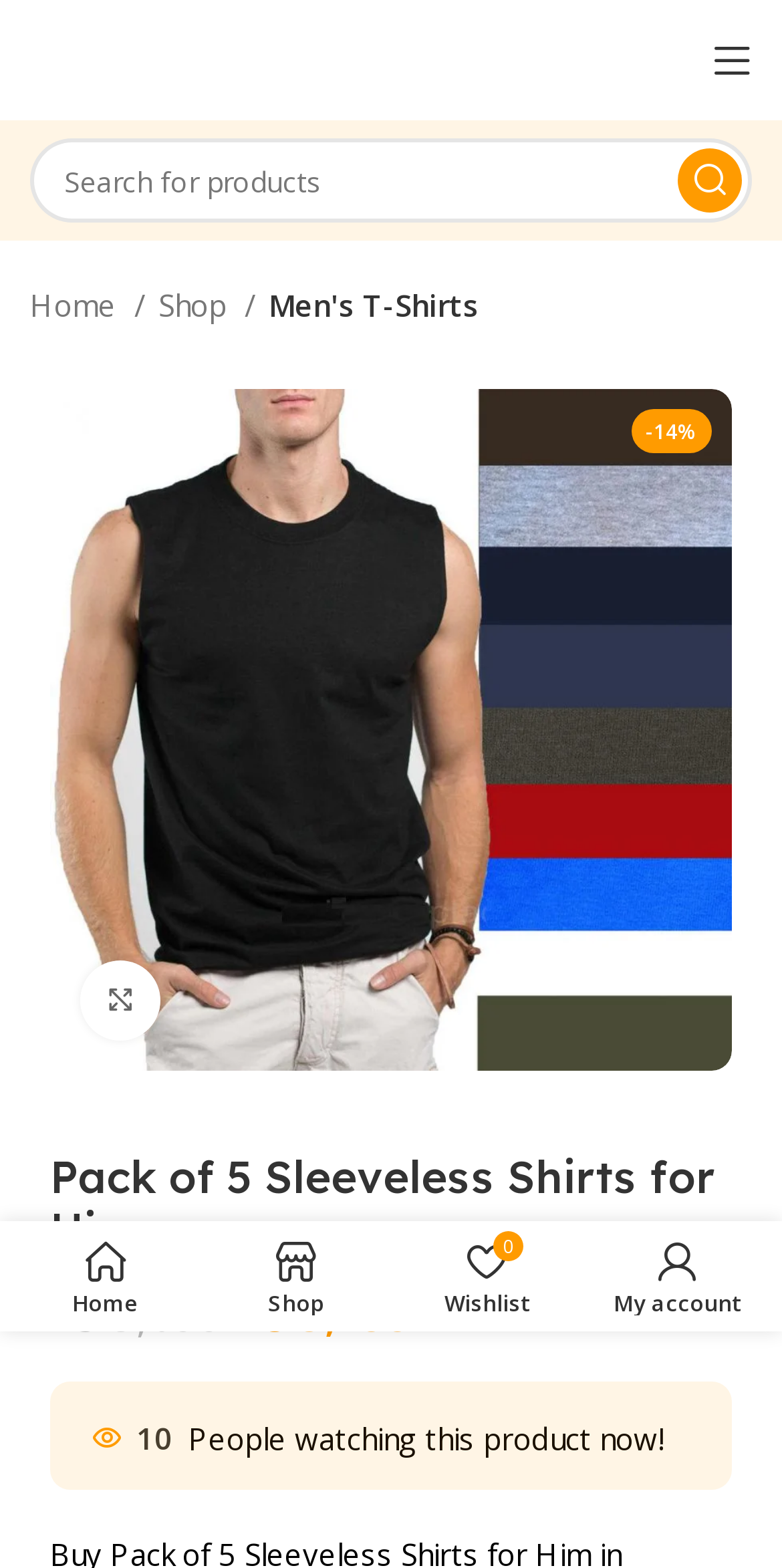Respond to the following question with a brief word or phrase:
What is the product being sold?

Pack of 5 Sleeveless Shirts for Him